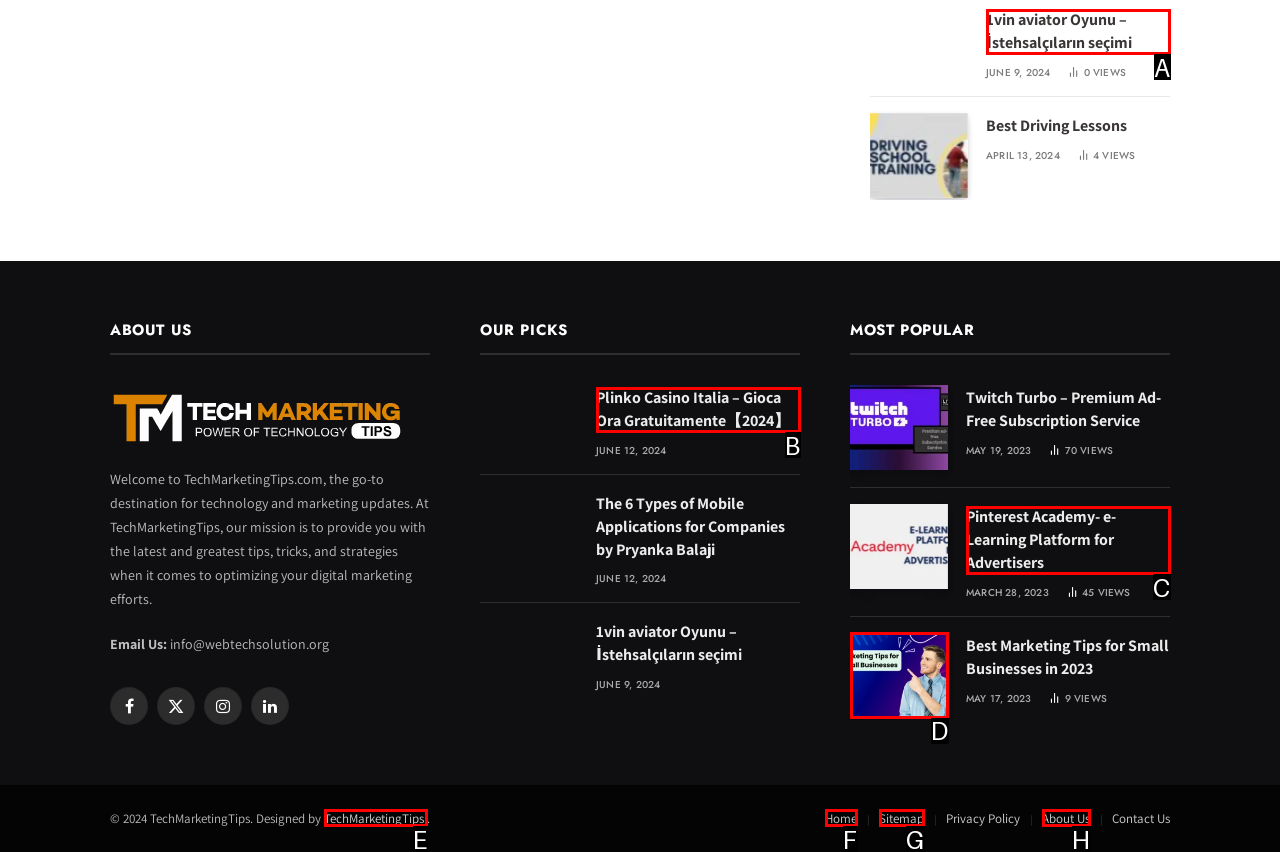Identify the HTML element that best fits the description: Home. Respond with the letter of the corresponding element.

F